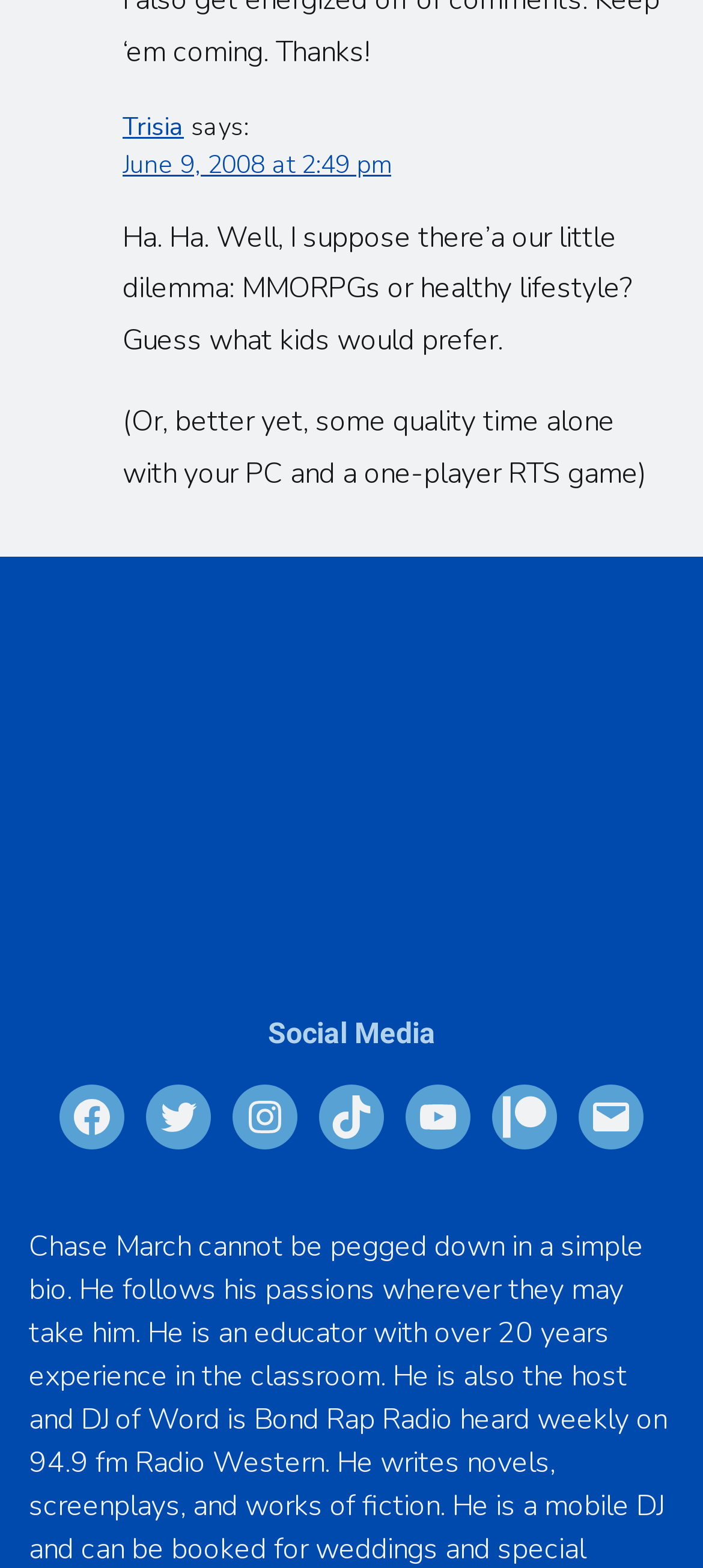What is the date of the comment?
Kindly give a detailed and elaborate answer to the question.

The date of the comment can be found in the footer section of the webpage, where it says 'June 9, 2008 at 2:49 pm'.